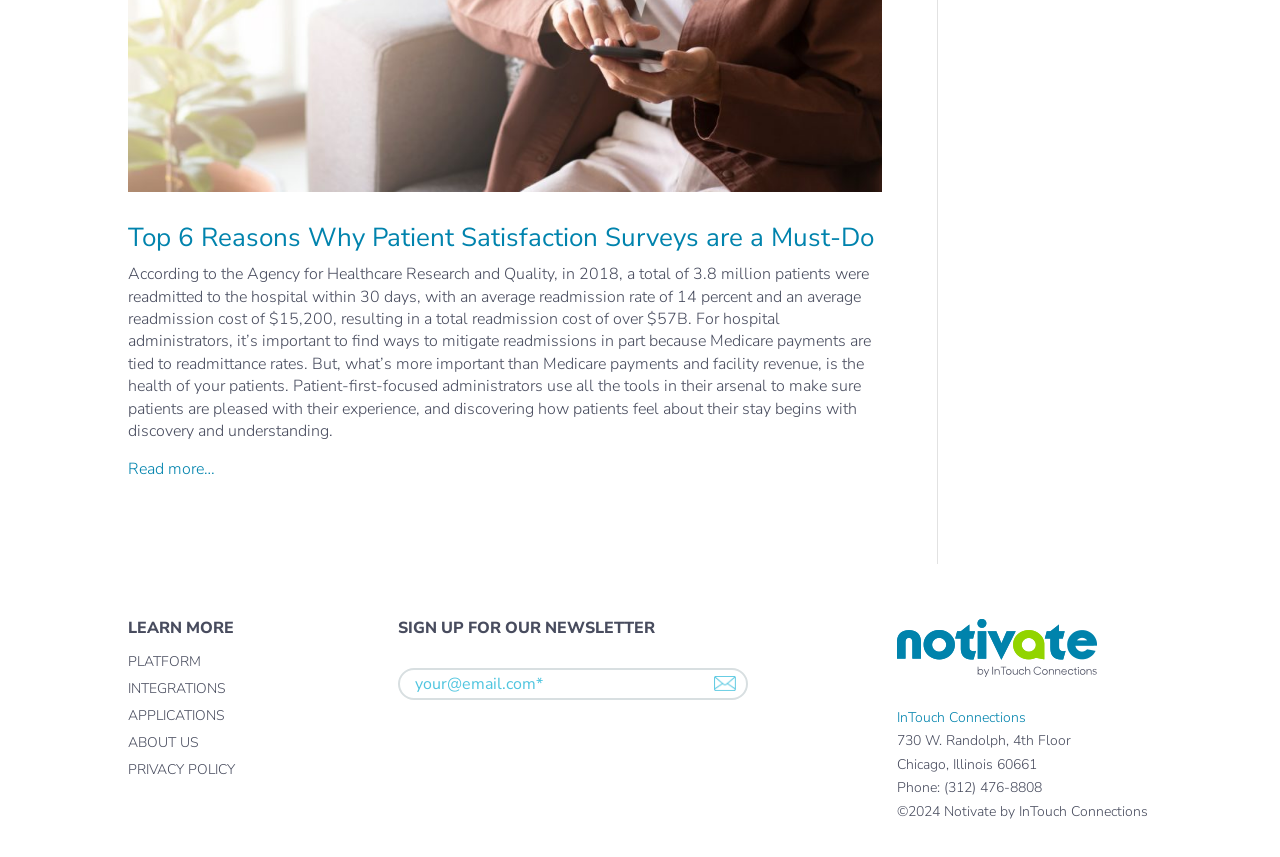What is the name of the company mentioned in the footer?
Answer the question with as much detail as possible.

The footer of the webpage contains the company name 'Notivate by InTouch Connections', along with the company's address, phone number, and copyright information.